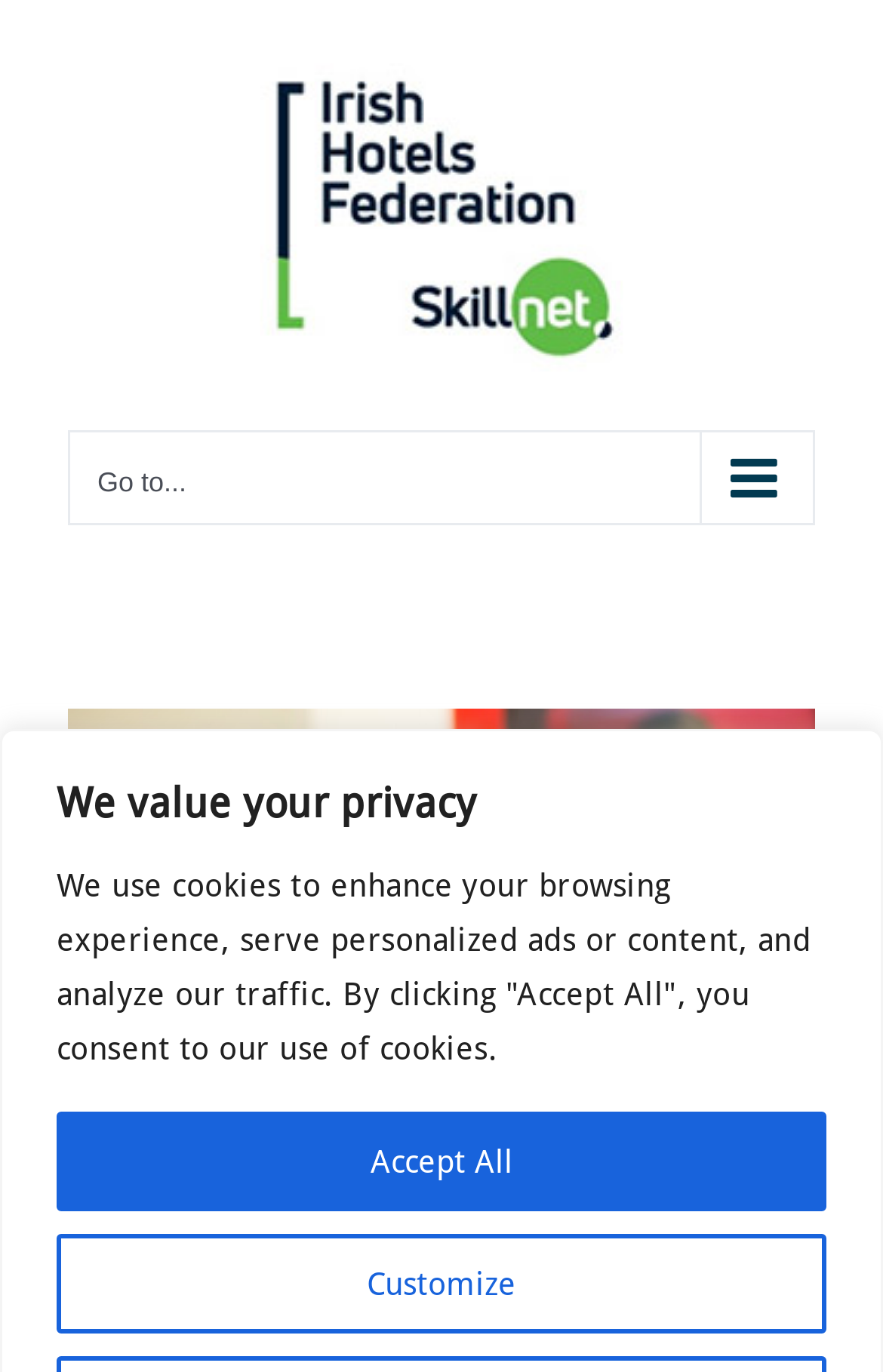Please find the top heading of the webpage and generate its text.

Health and Safety – Onsite Fire Safety Management in Hotels